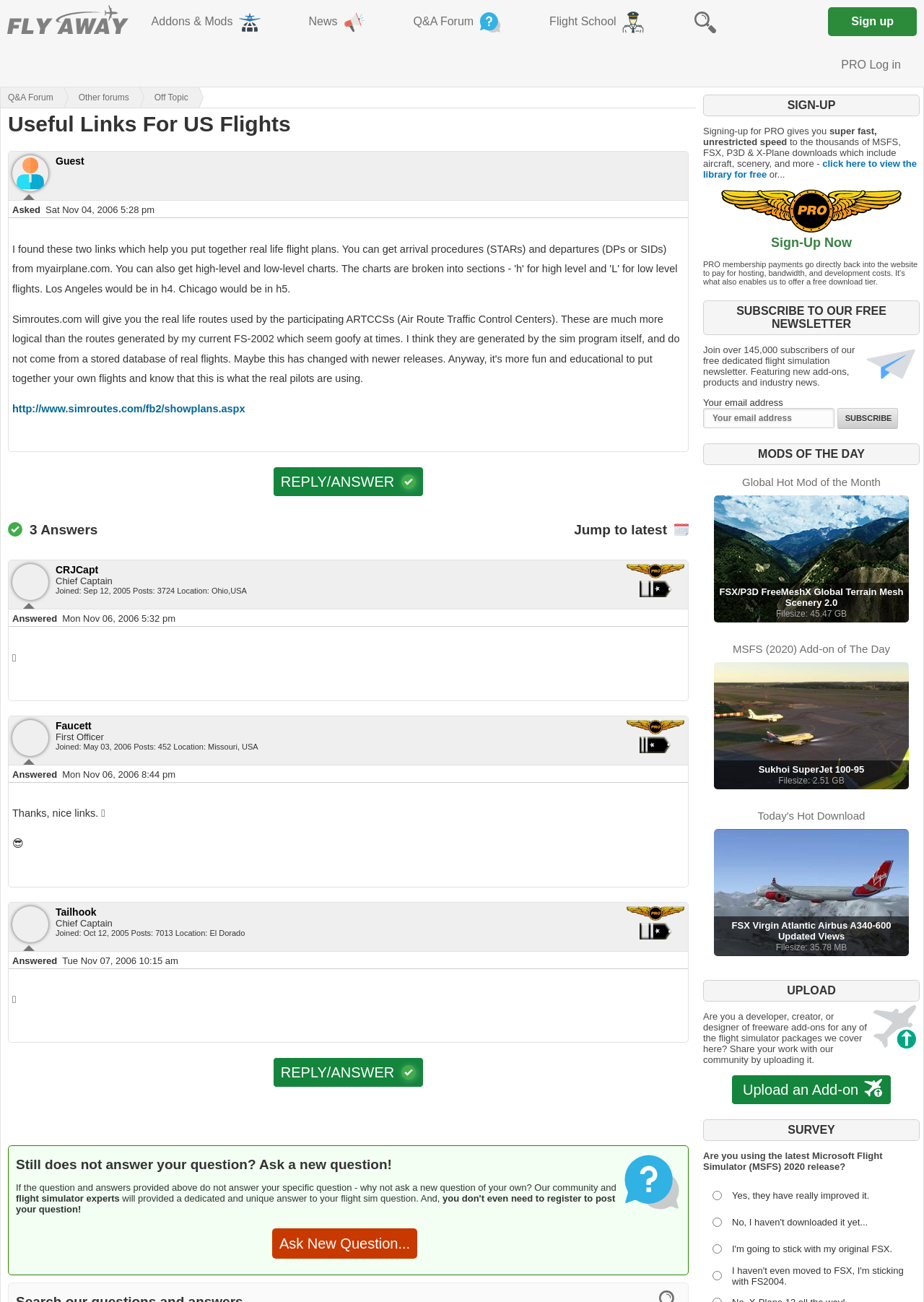Given the webpage screenshot and the description, determine the bounding box coordinates (top-left x, top-left y, bottom-right x, bottom-right y) that define the location of the UI element matching this description: Sign up

[0.896, 0.006, 0.992, 0.028]